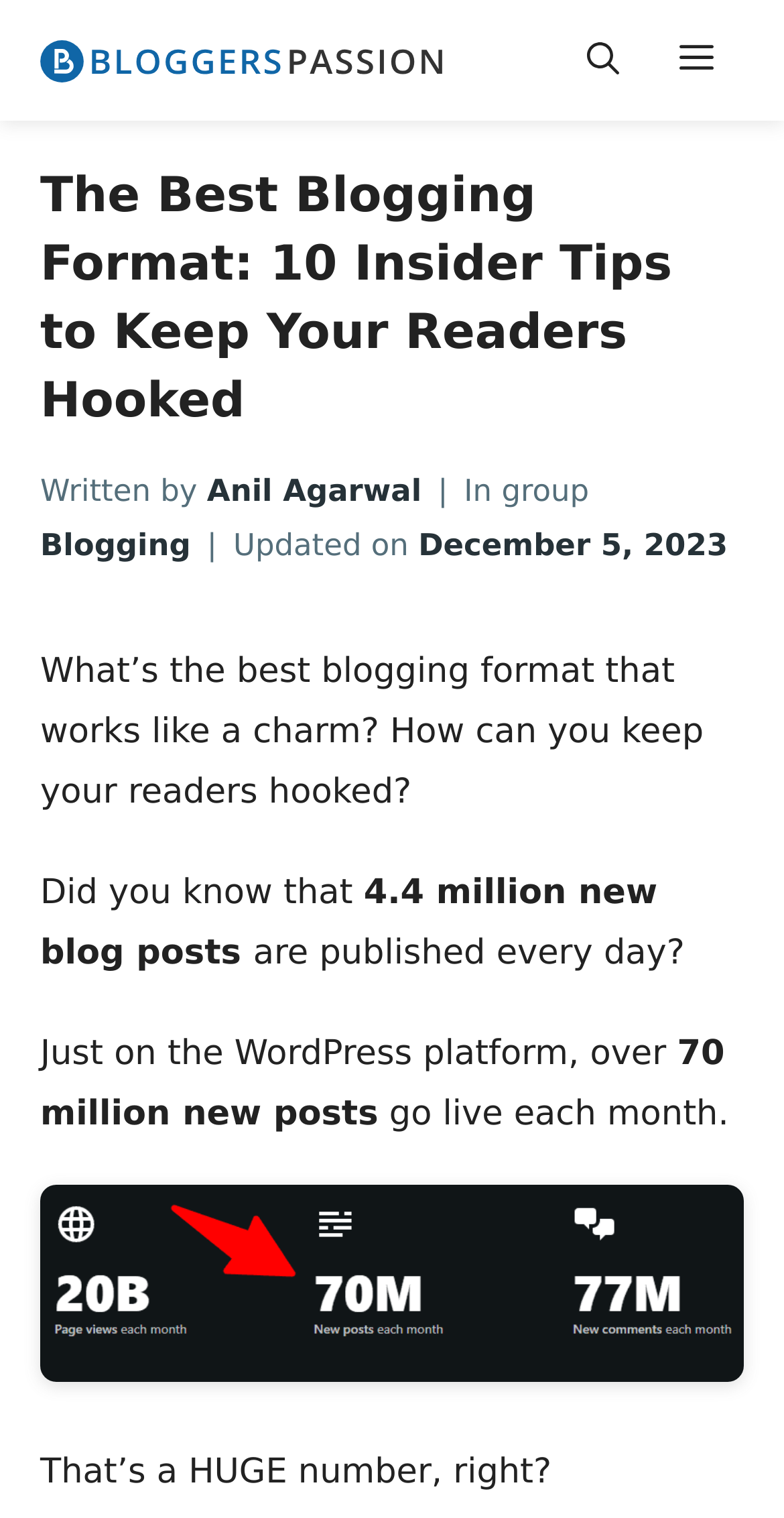Based on the description "Anil Agarwal", find the bounding box of the specified UI element.

[0.264, 0.311, 0.538, 0.335]